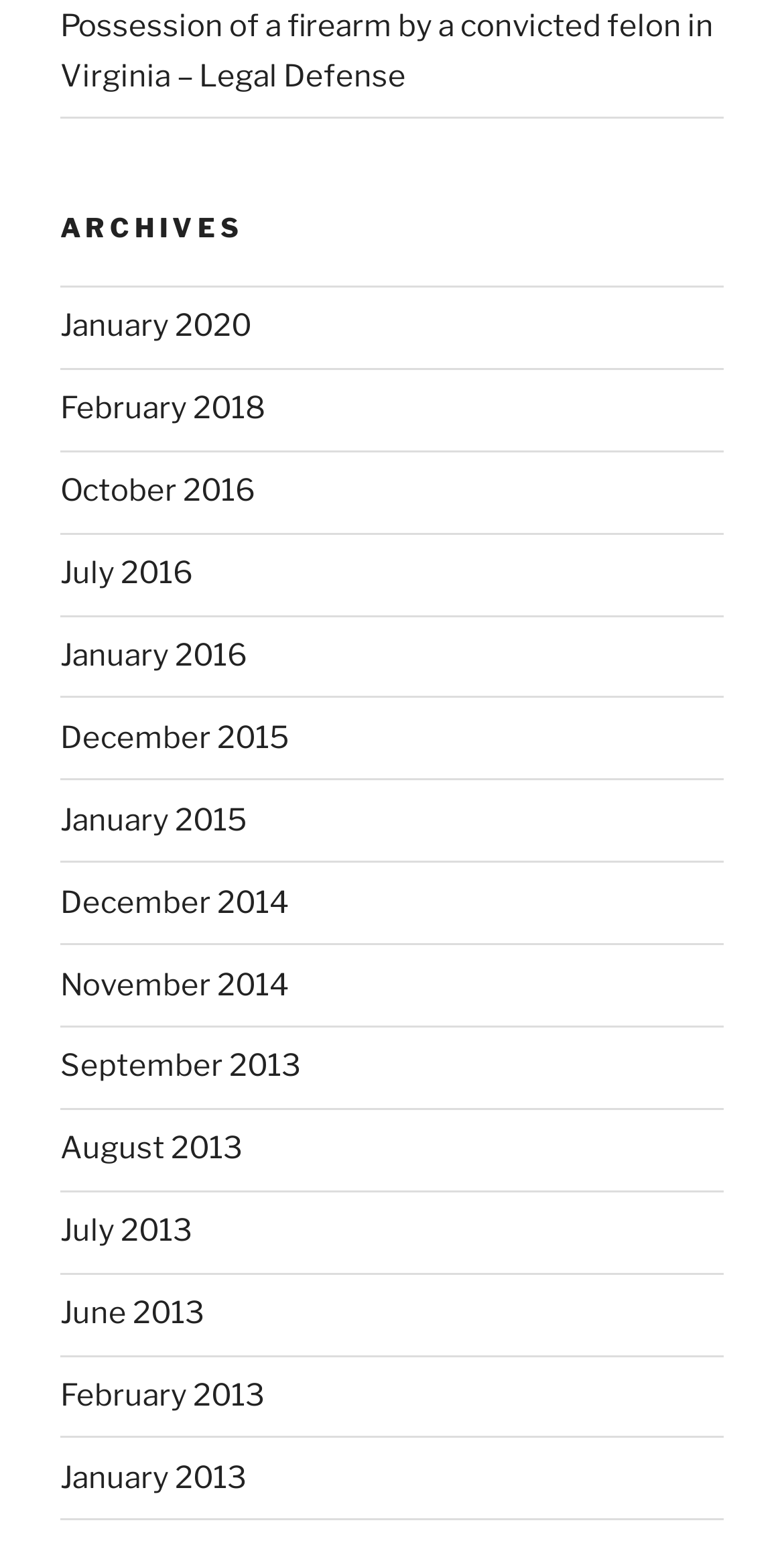Locate the bounding box coordinates of the element you need to click to accomplish the task described by this instruction: "Browse archives from February 2018".

[0.077, 0.254, 0.338, 0.277]